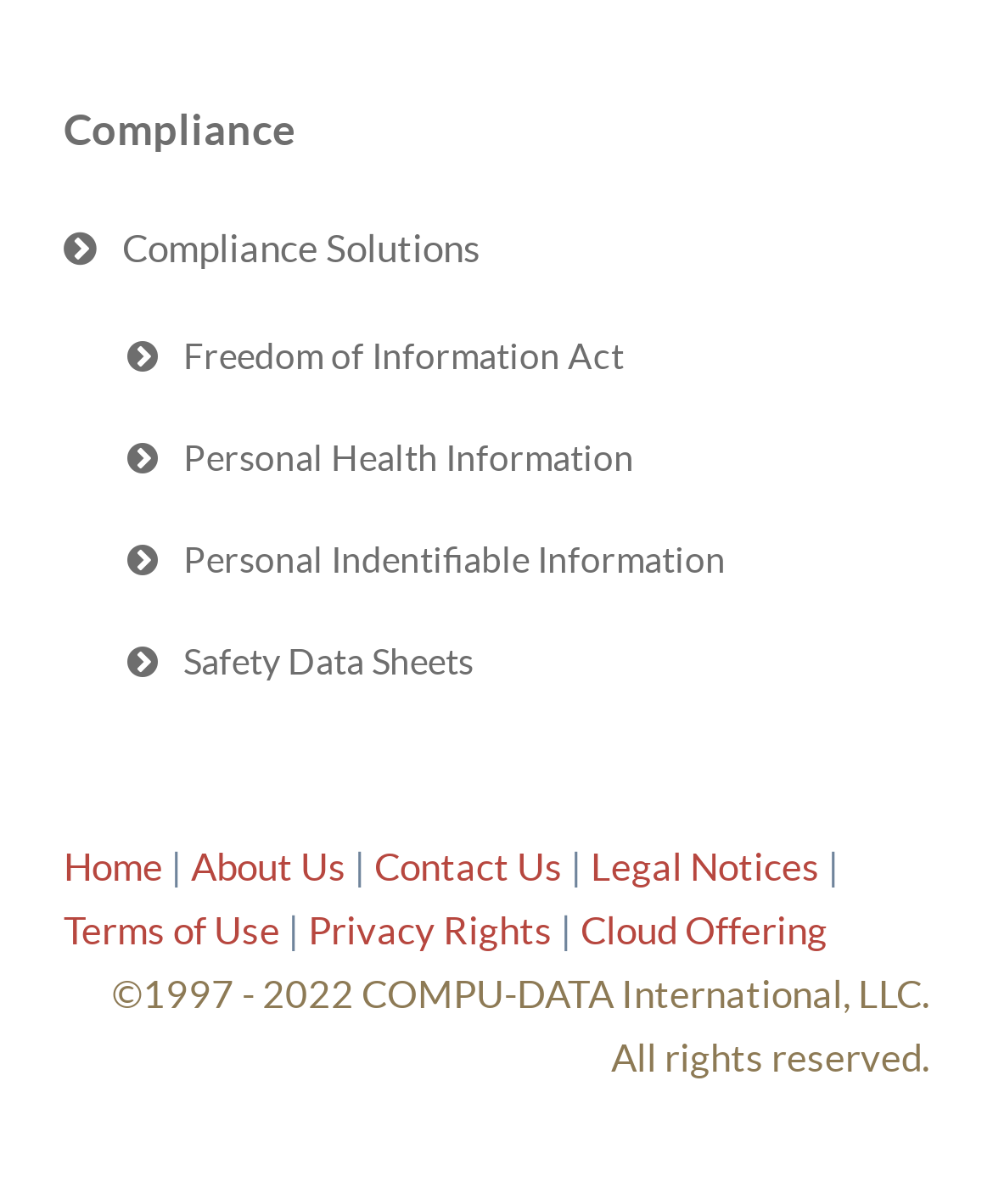Please determine the bounding box coordinates for the element with the description: "Terms of Use".

[0.064, 0.755, 0.29, 0.791]